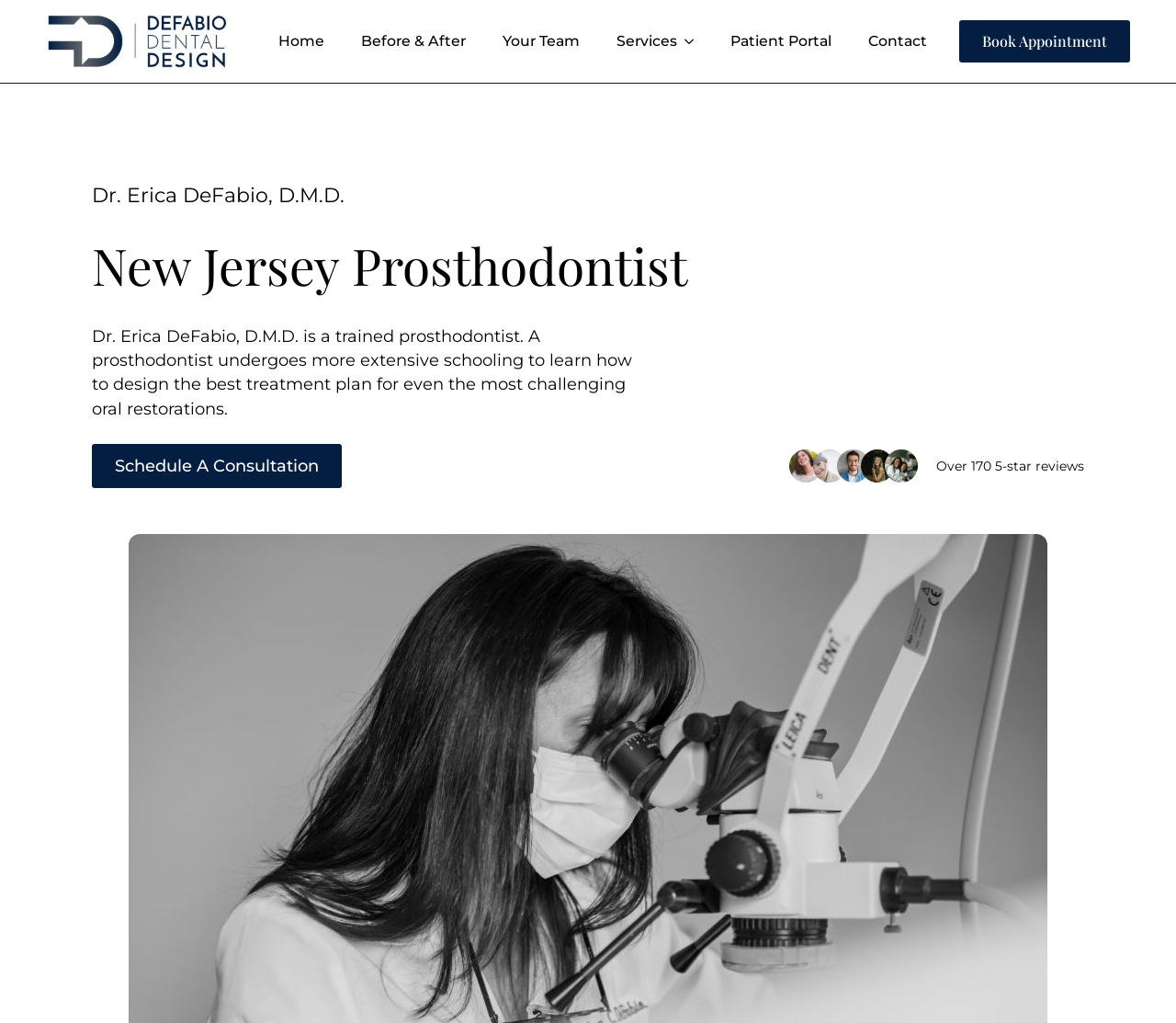Please find and report the bounding box coordinates of the element to click in order to perform the following action: "Click the 'Book Appointment' button". The coordinates should be expressed as four float numbers between 0 and 1, in the format [left, top, right, bottom].

[0.816, 0.02, 0.961, 0.061]